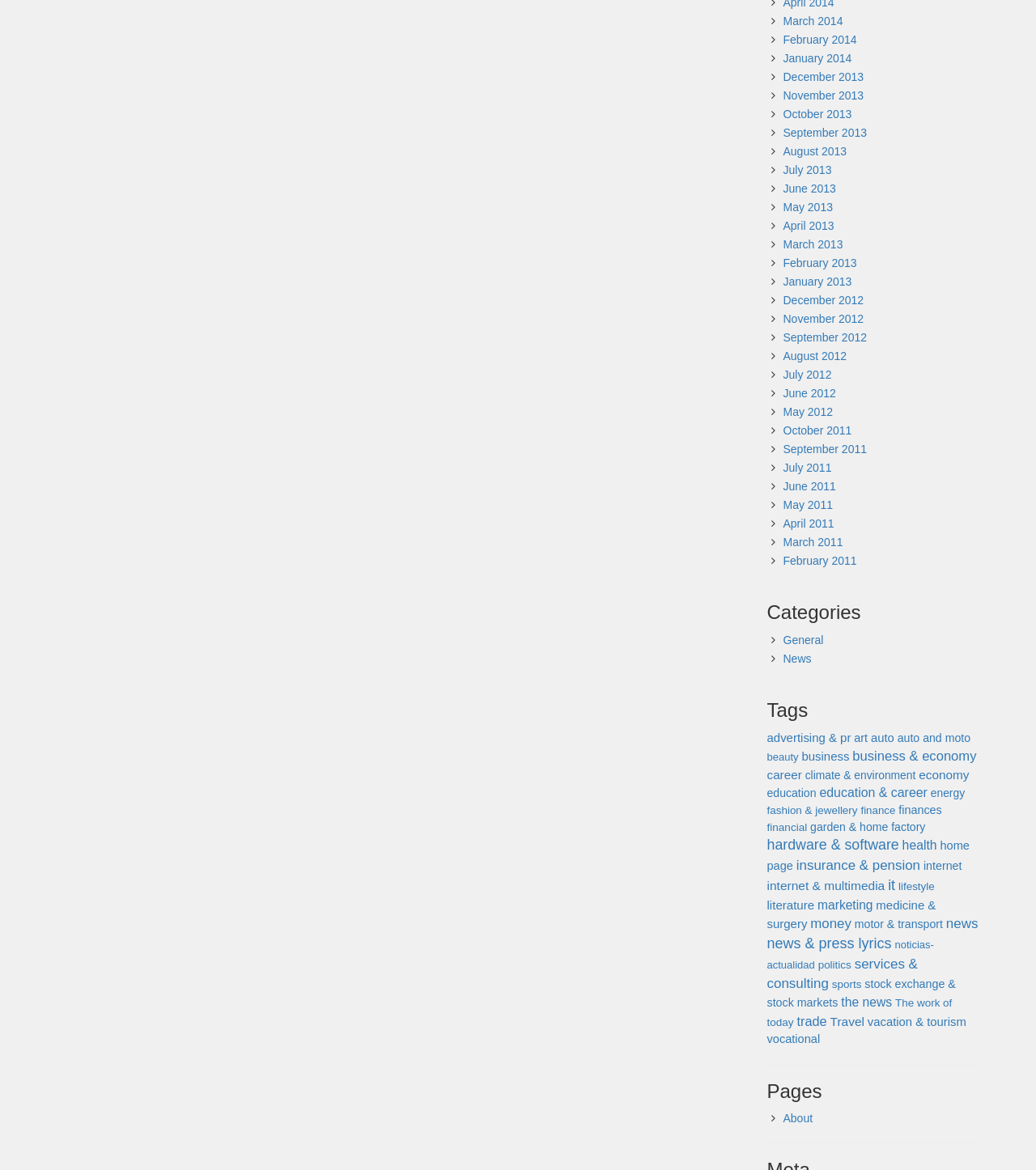Give a succinct answer to this question in a single word or phrase: 
What is the category with the fewest items?

beauty